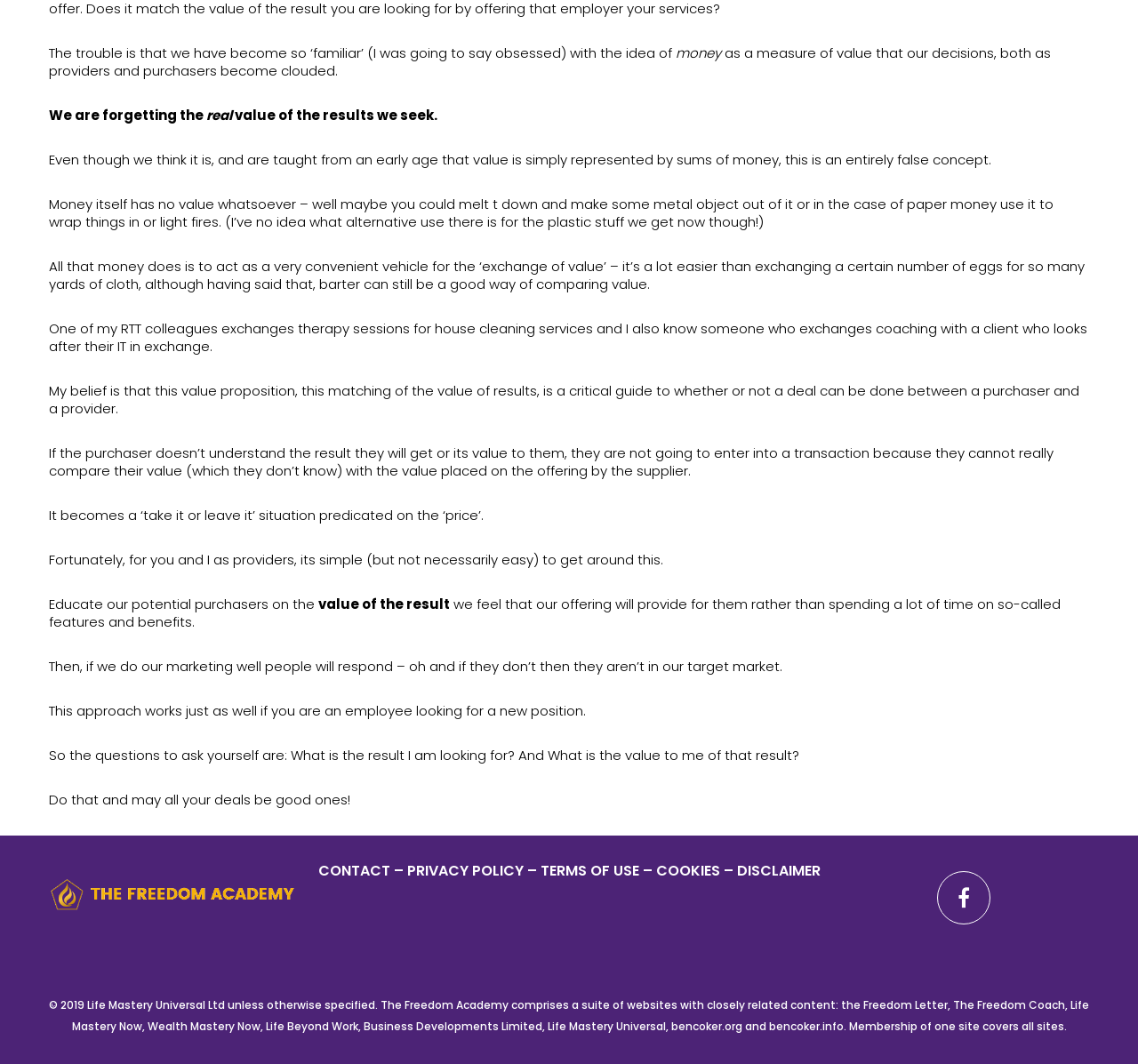Based on the image, give a detailed response to the question: What is the author's suggestion for providers?

The author suggests that providers should educate their potential purchasers on the value of the result they will get from the offering, rather than focusing on features and benefits. This will help purchasers understand the value and make informed decisions.